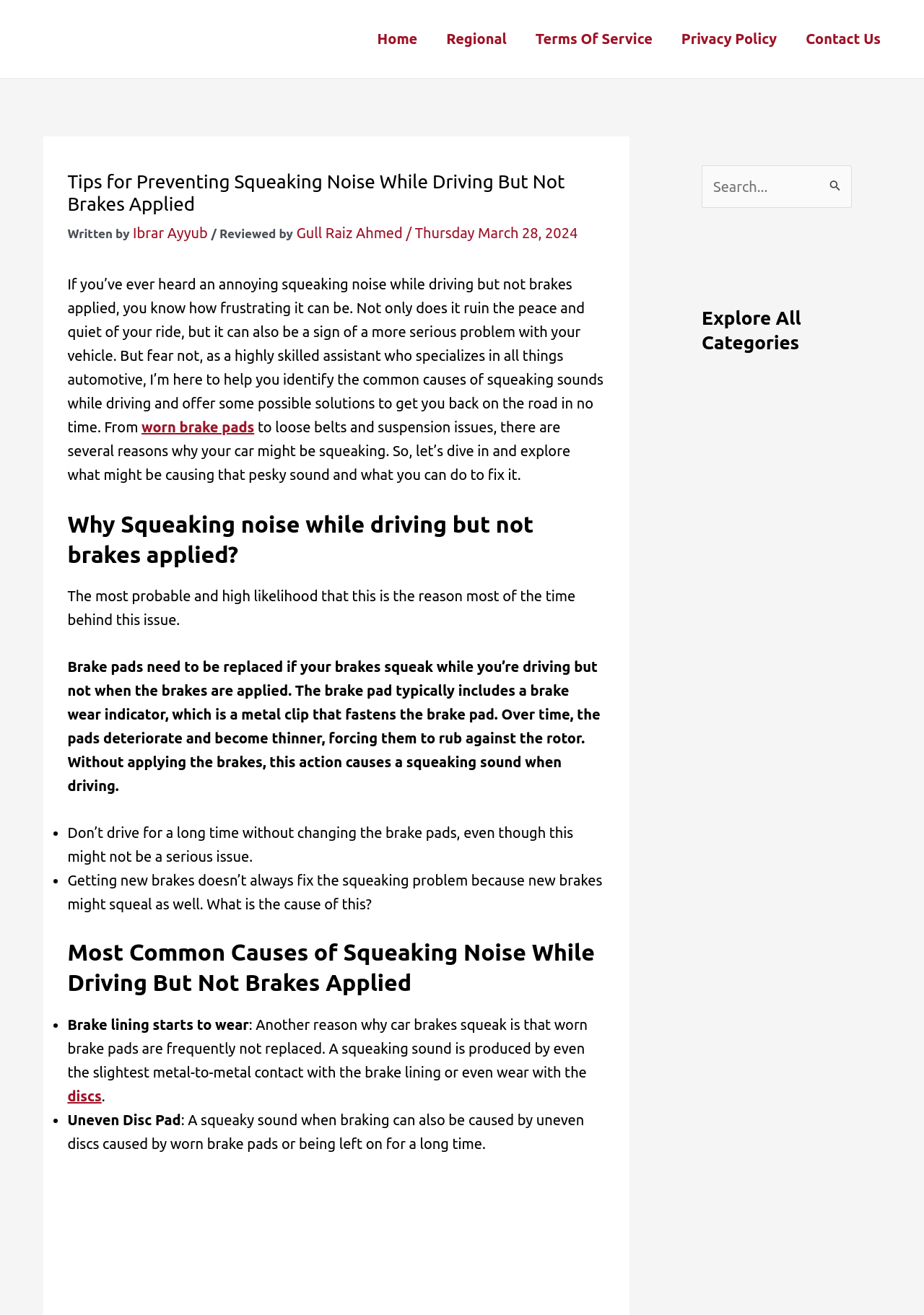Kindly determine the bounding box coordinates for the clickable area to achieve the given instruction: "Explore all categories".

[0.759, 0.233, 0.922, 0.27]